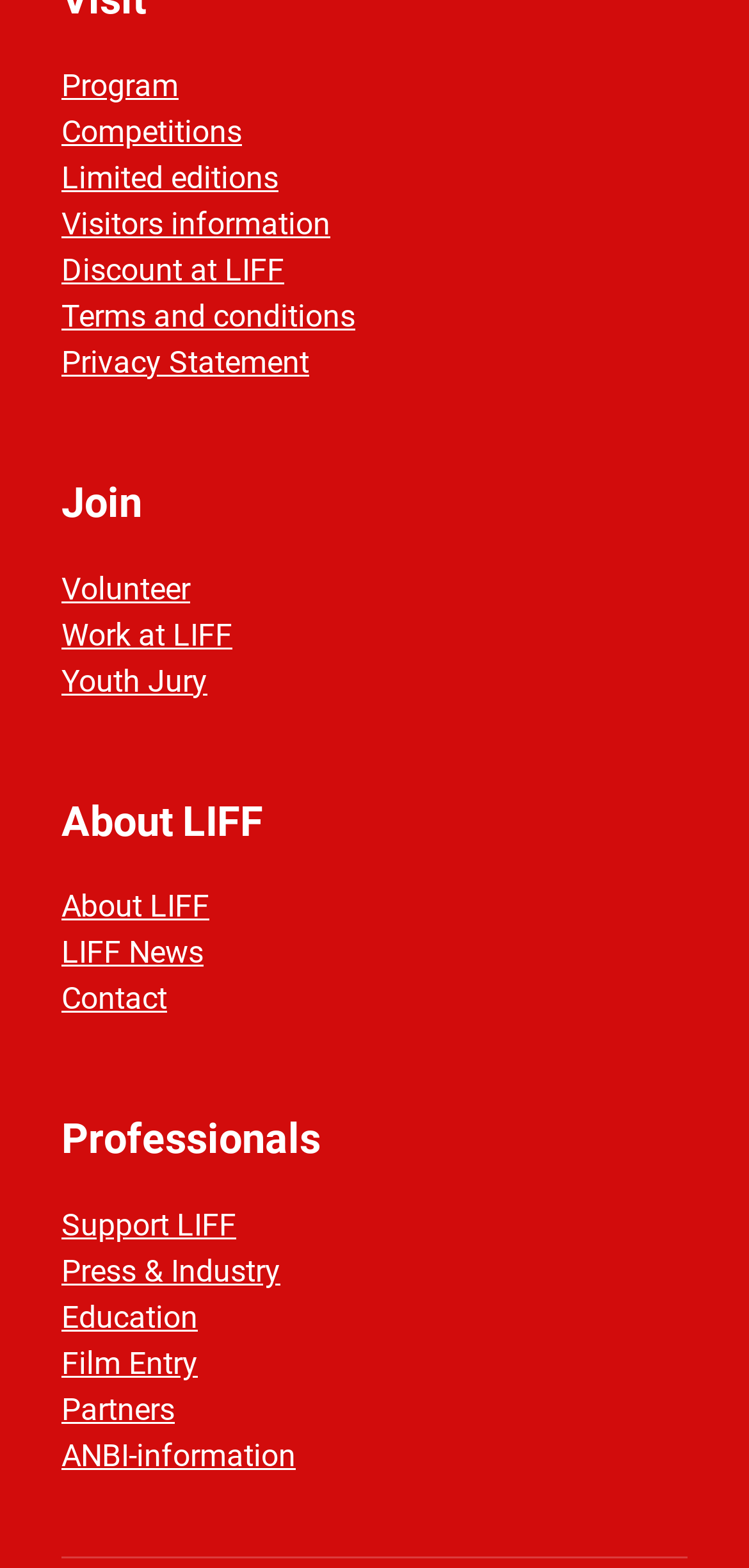Please identify the bounding box coordinates of the region to click in order to complete the given instruction: "View About LIFF". The coordinates should be four float numbers between 0 and 1, i.e., [left, top, right, bottom].

[0.082, 0.567, 0.279, 0.59]